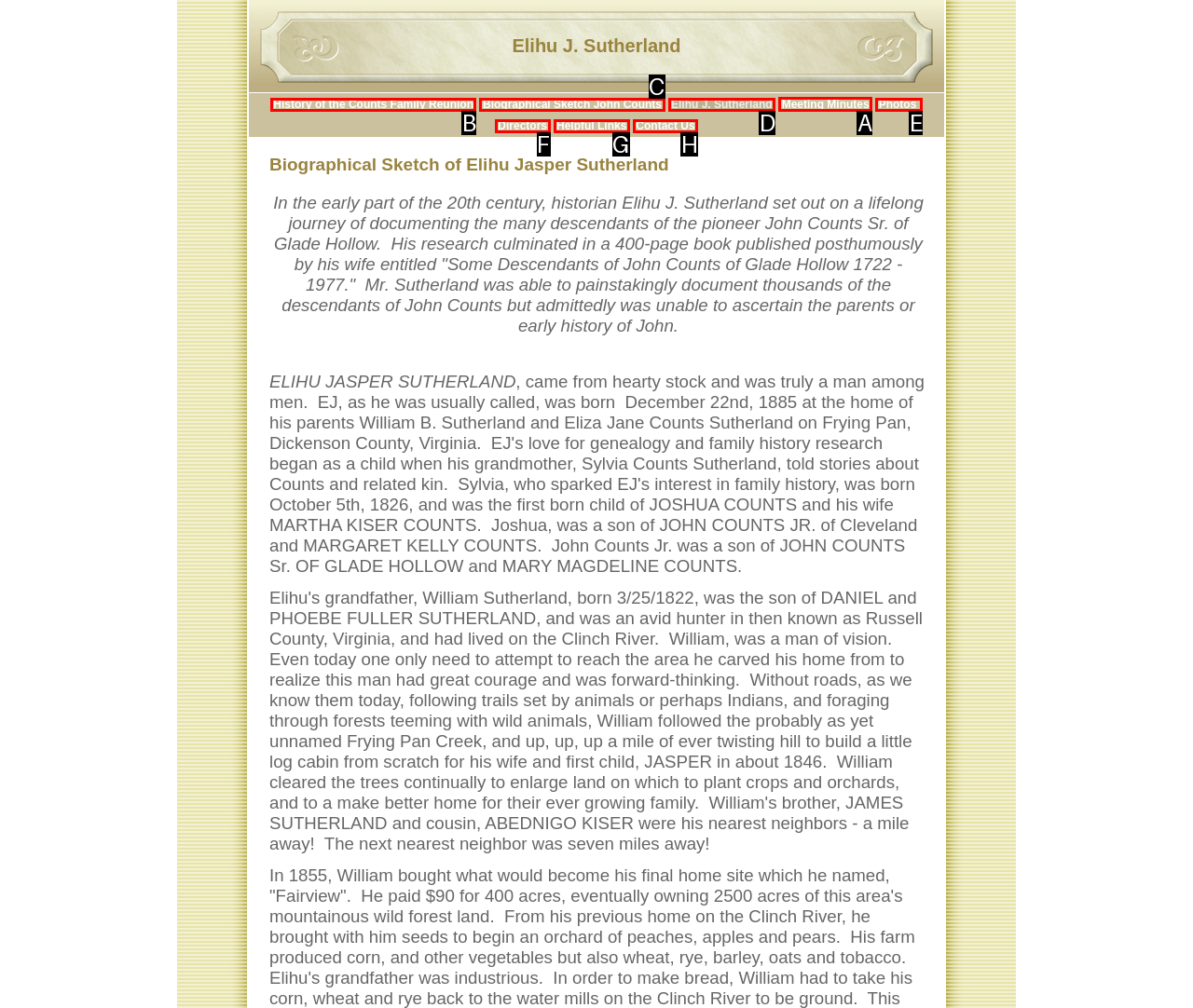Select the appropriate bounding box to fulfill the task: go to the page of Meeting Minutes Respond with the corresponding letter from the choices provided.

A